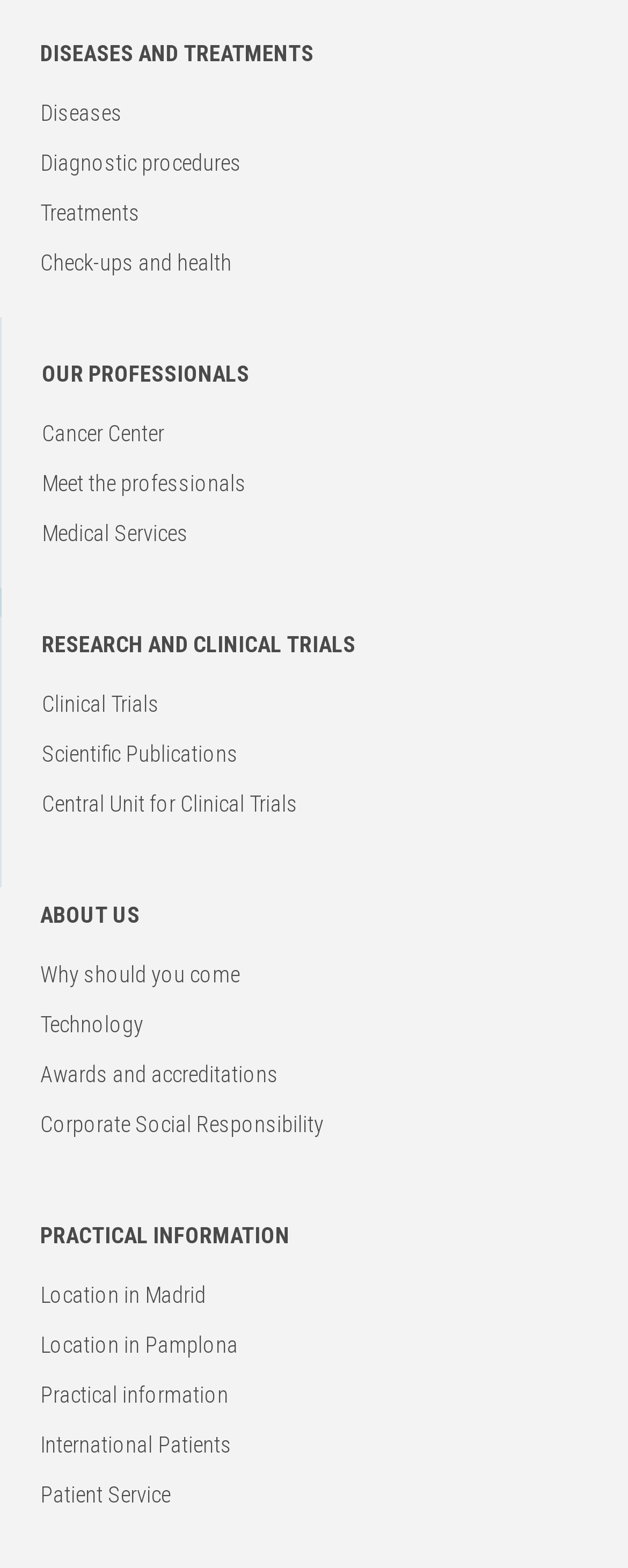Locate the bounding box of the UI element described in the following text: "Central Unit for Clinical Trials".

[0.067, 0.504, 0.474, 0.52]